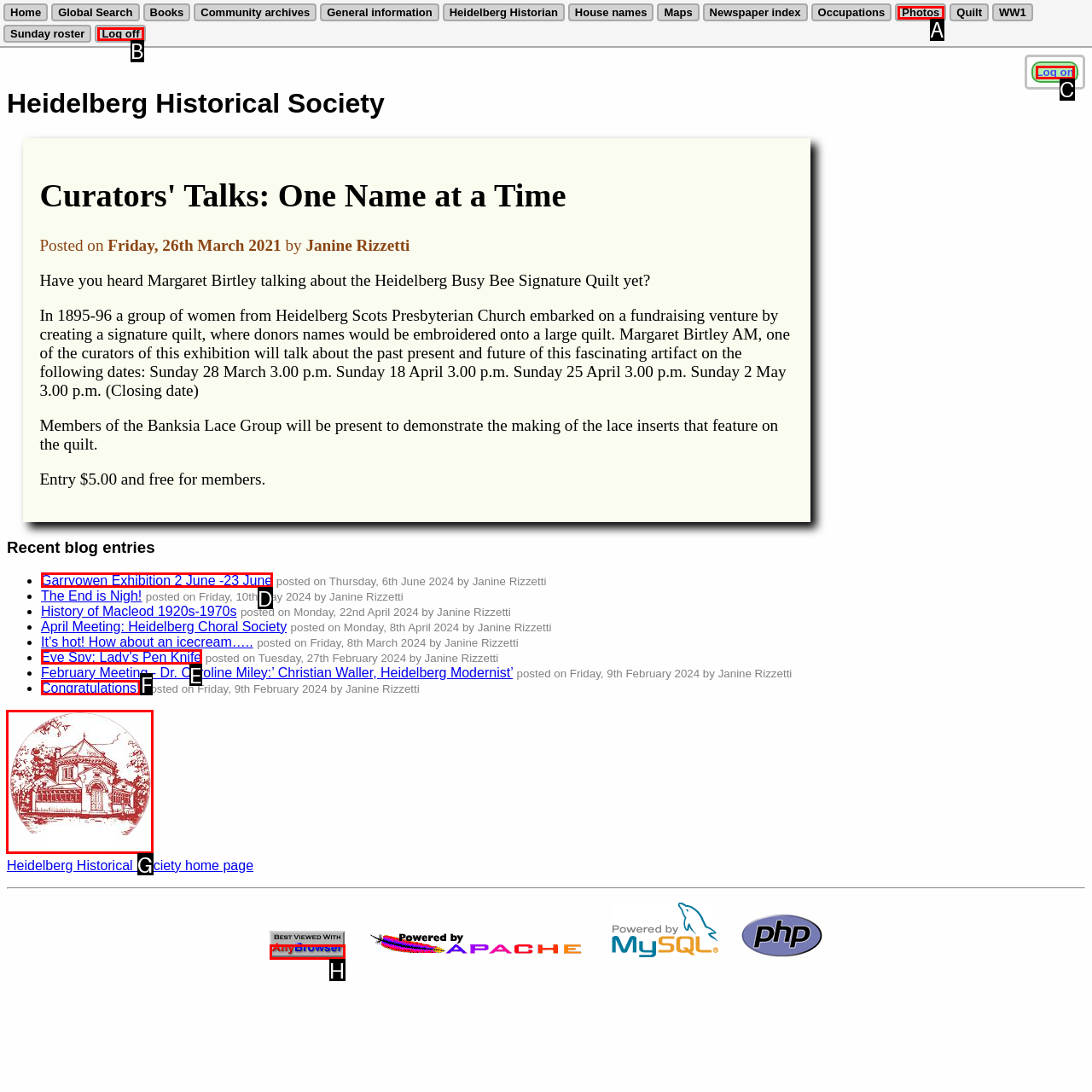Choose the letter of the option you need to click to View the 'Heidelberg Historical Society home page' image. Answer with the letter only.

G